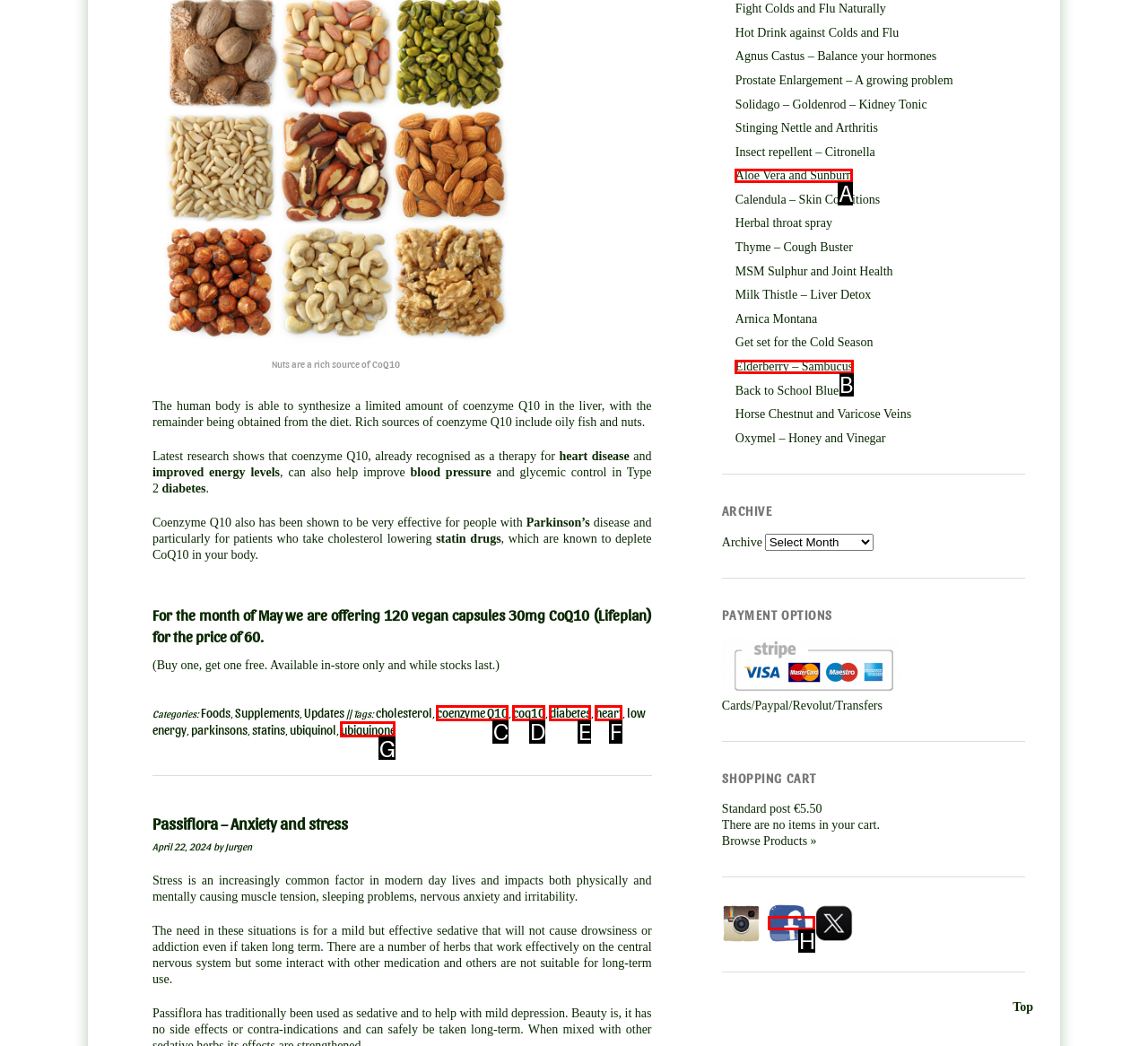Given the description: alt="Facebook" title="Facebook", pick the option that matches best and answer with the corresponding letter directly.

H